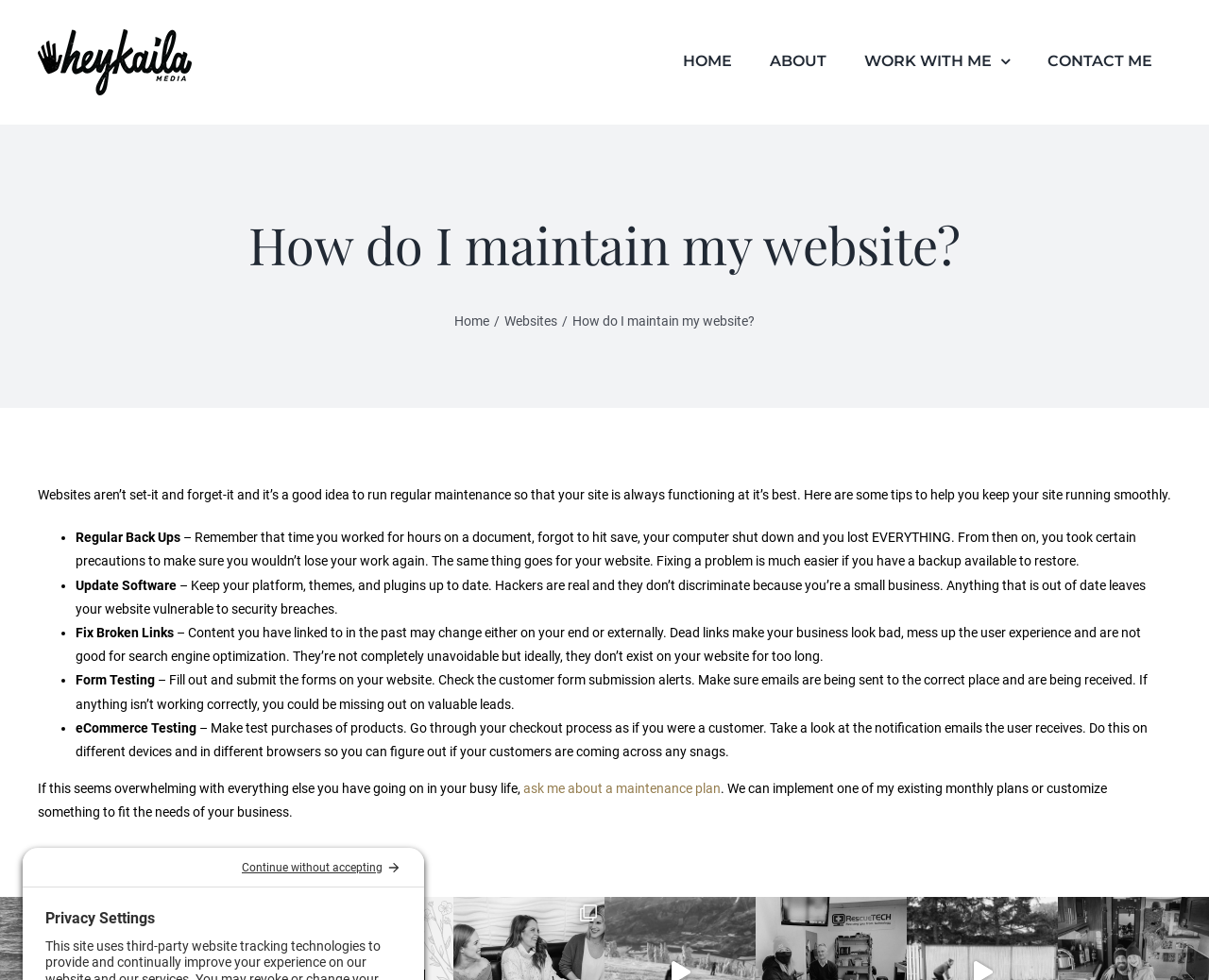What is the consequence of broken links?
Can you provide a detailed and comprehensive answer to the question?

The webpage states that broken links can make a business look bad, mess up the user experience, and negatively impact search engine optimization. This means that if a website has broken links, it may deter users and harm the business's online presence.